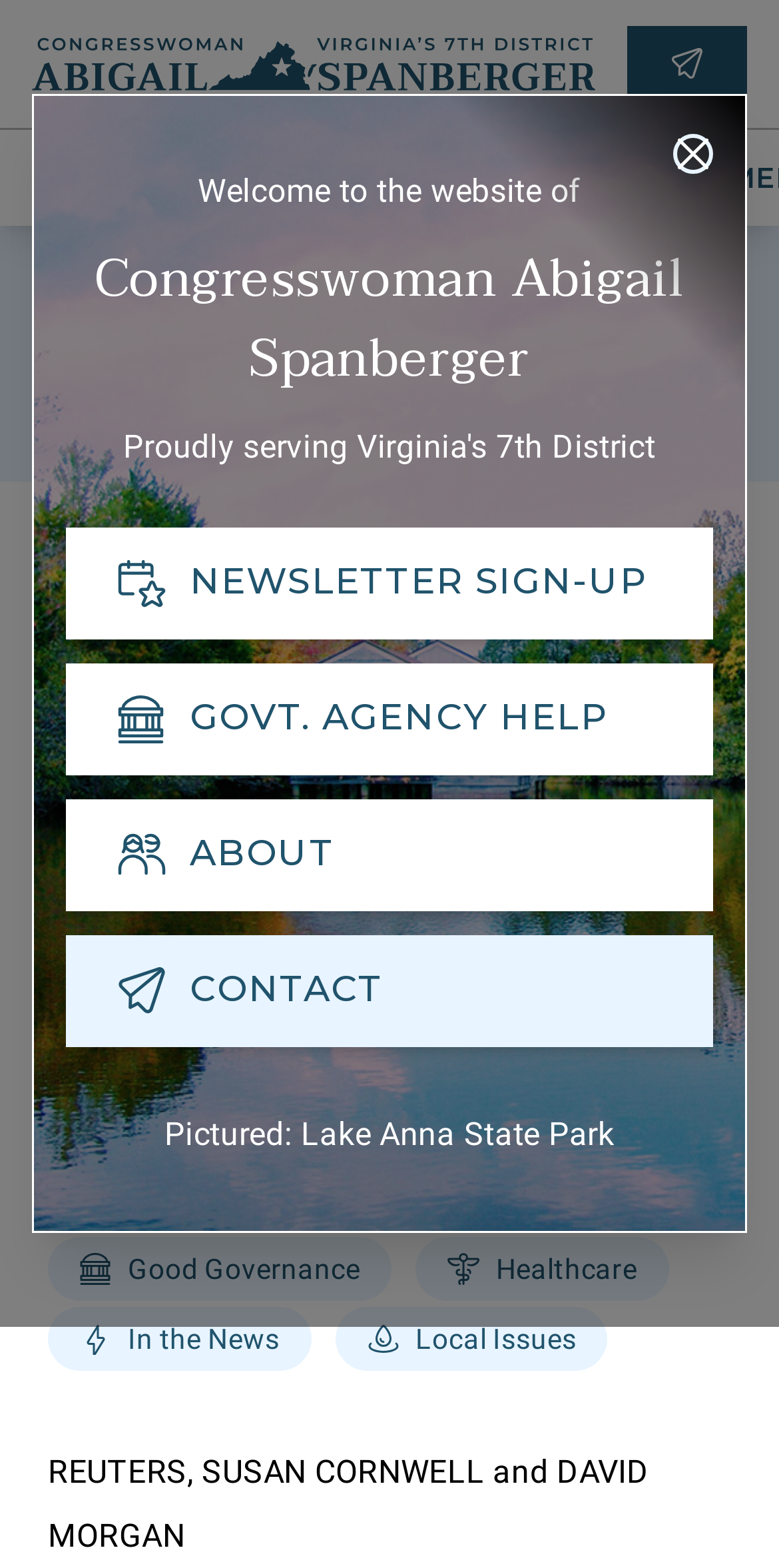Please identify the bounding box coordinates of the region to click in order to complete the given instruction: "Contact the congresswoman". The coordinates should be four float numbers between 0 and 1, i.e., [left, top, right, bottom].

[0.805, 0.032, 0.959, 0.056]